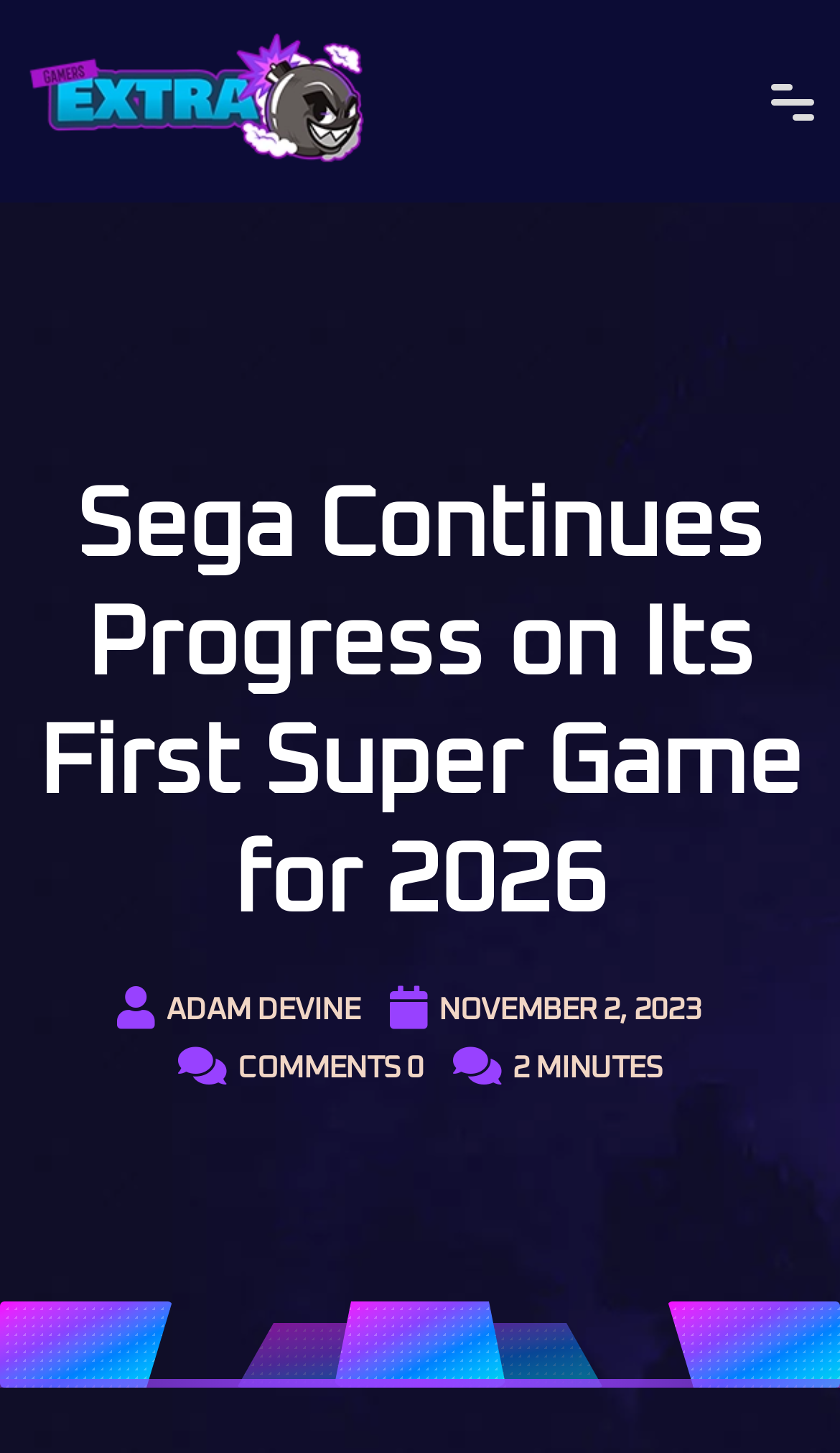Provide an in-depth caption for the webpage.

The webpage appears to be a news article or blog post about Sega's progress on its first super game. At the top left corner, there is a logo of GamersExtra, which is a link and an image. Below the logo, there is a heading that reads "Sega Continues Progress on Its First Super Game for 2026", taking up most of the width of the page.

On the right side of the page, there are several lines of text. The first line reads "ADAM DEVINE", followed by "NOVEMBER 2, 2023" on the same line, slightly to the right. Below these lines, there are two more lines of text, "COMMENTS 0" and "2 MINUTES", positioned side by side. The text "COMMENTS 0" is slightly to the left of the text "2 MINUTES".